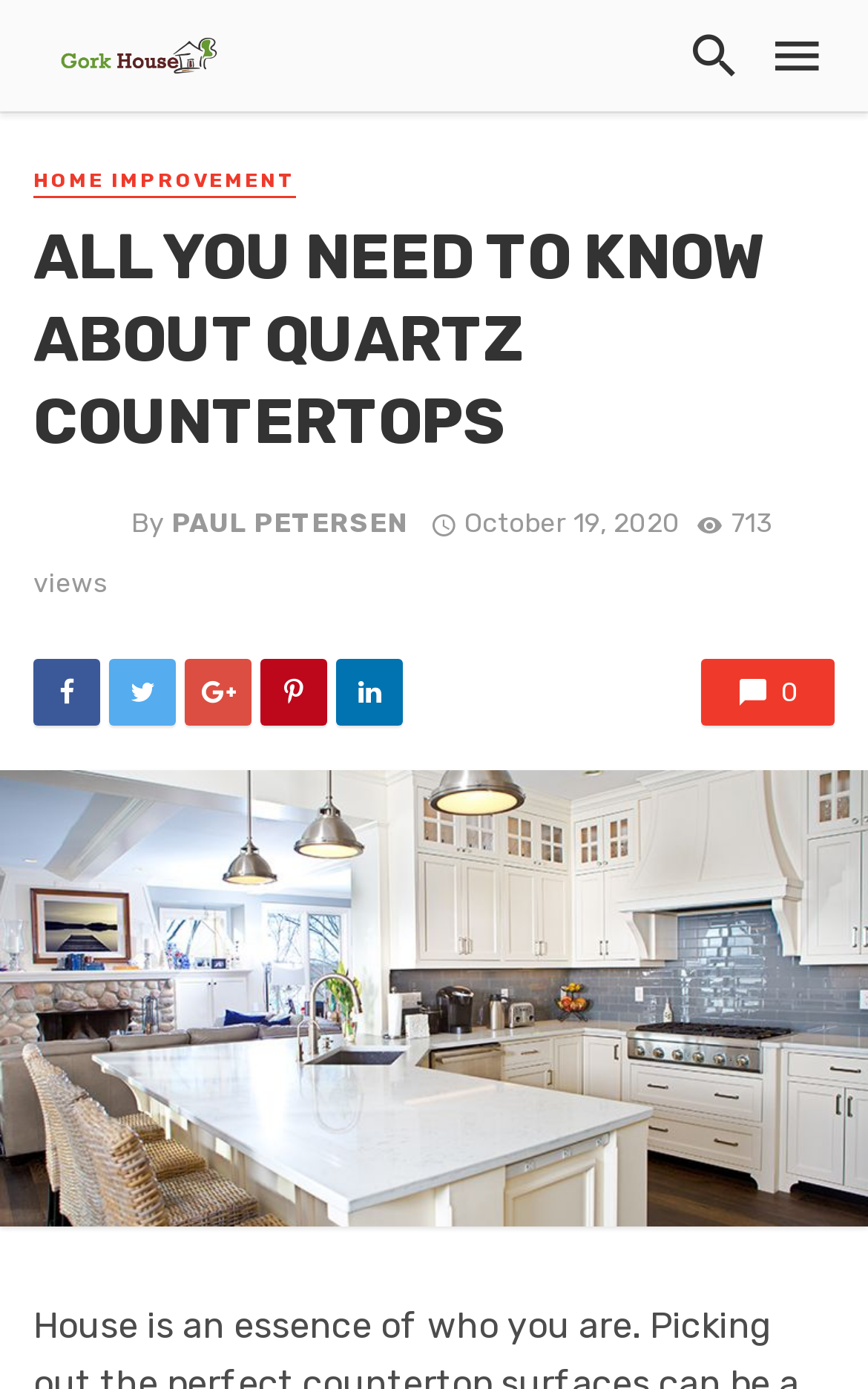Could you locate the bounding box coordinates for the section that should be clicked to accomplish this task: "click the logo".

[0.038, 0.025, 0.281, 0.052]